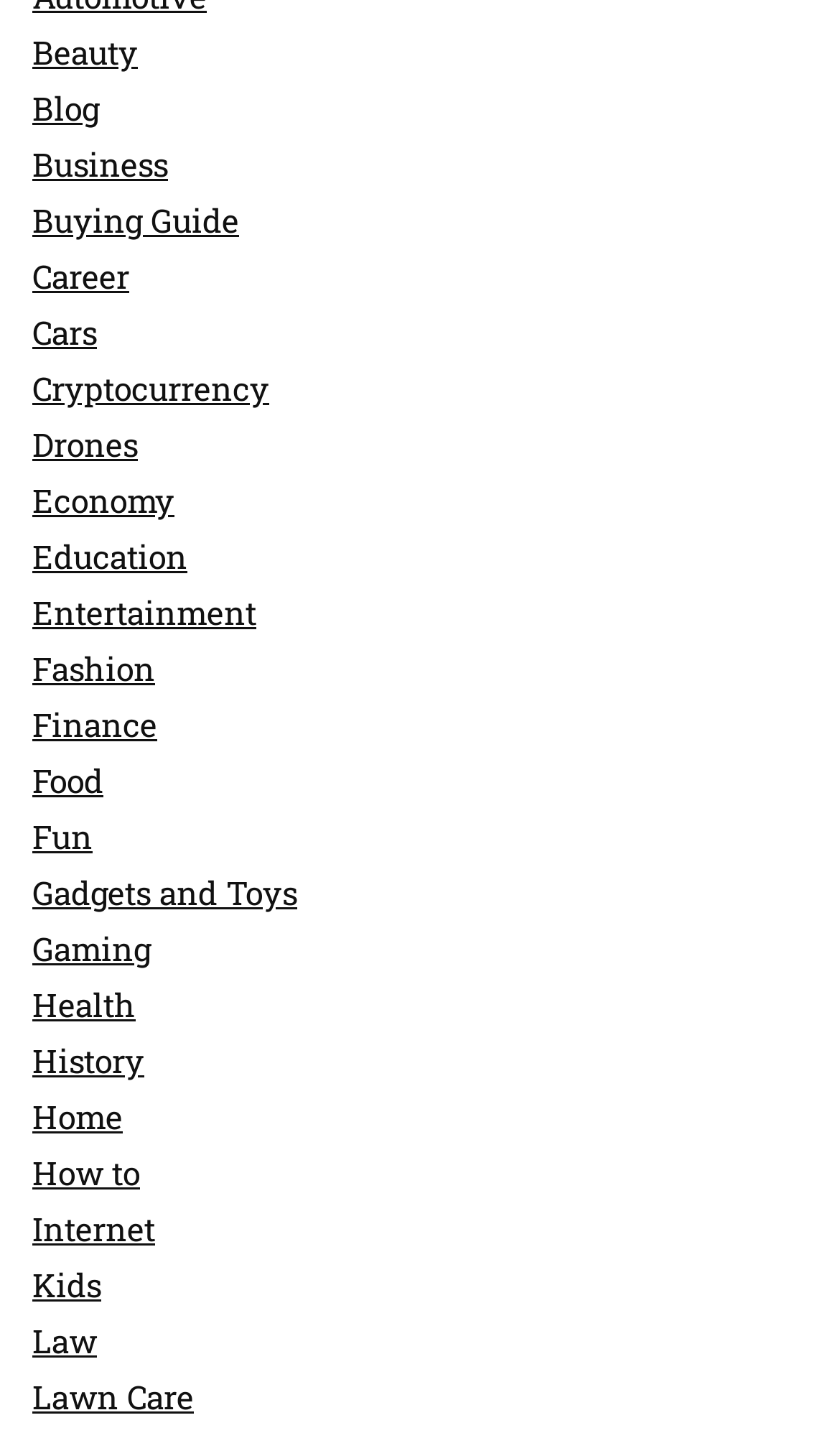Locate the bounding box coordinates of the area where you should click to accomplish the instruction: "explore Gadgets and Toys".

[0.038, 0.608, 0.354, 0.638]